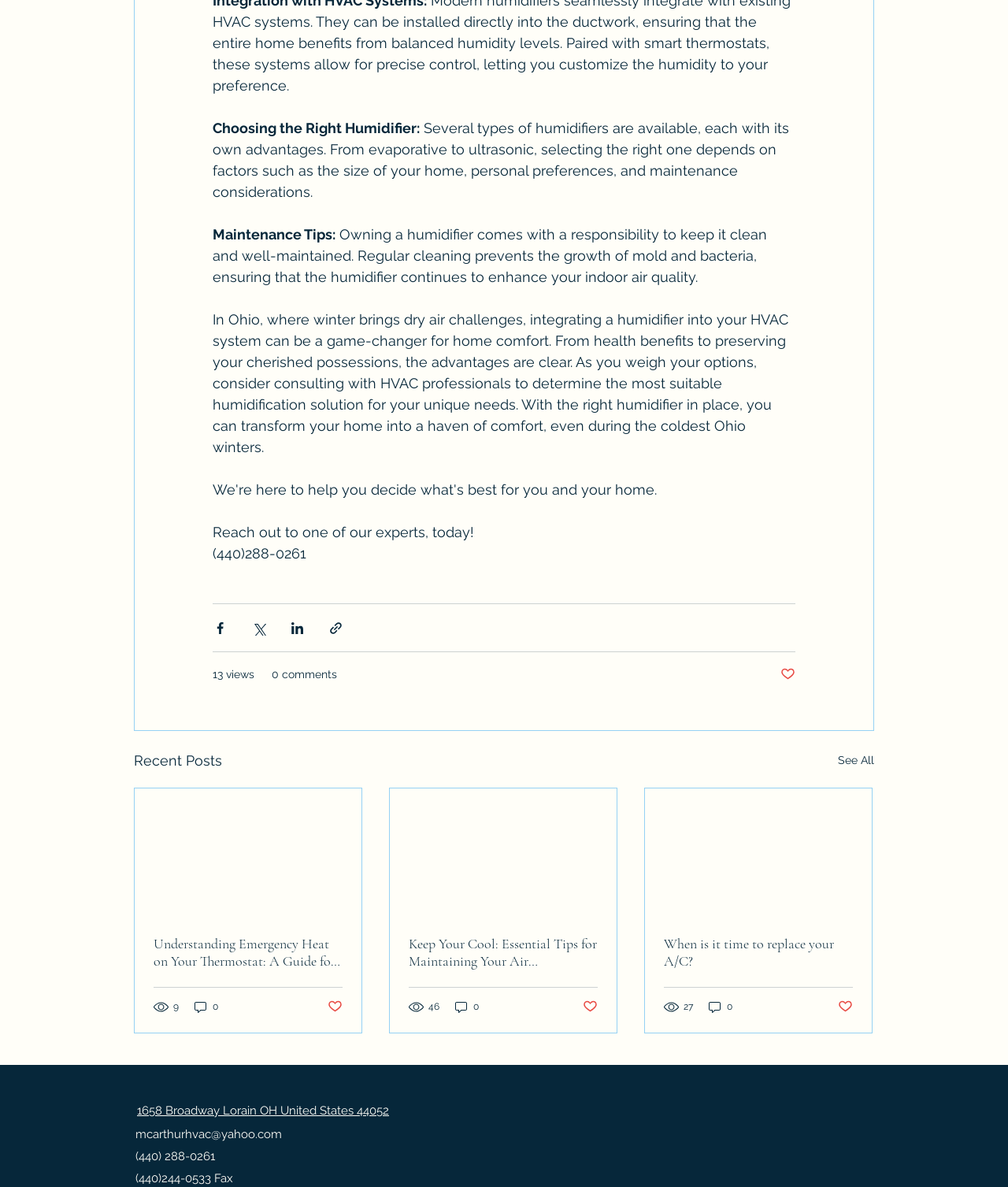Specify the bounding box coordinates of the element's area that should be clicked to execute the given instruction: "Visit the website of 1658 Broadway Lorain OH United States 44052". The coordinates should be four float numbers between 0 and 1, i.e., [left, top, right, bottom].

[0.136, 0.93, 0.386, 0.942]